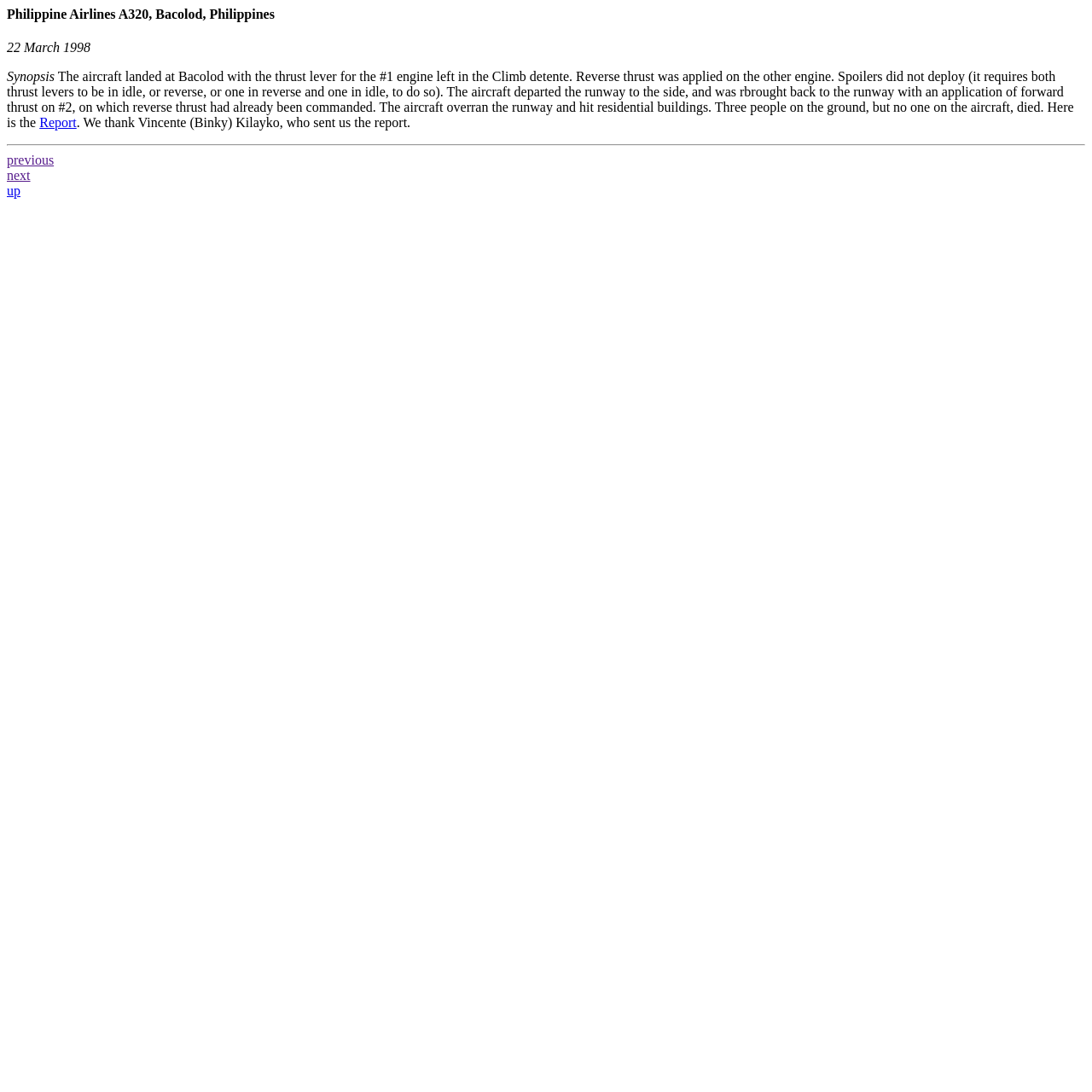How many people died on the ground? Look at the image and give a one-word or short phrase answer.

Three